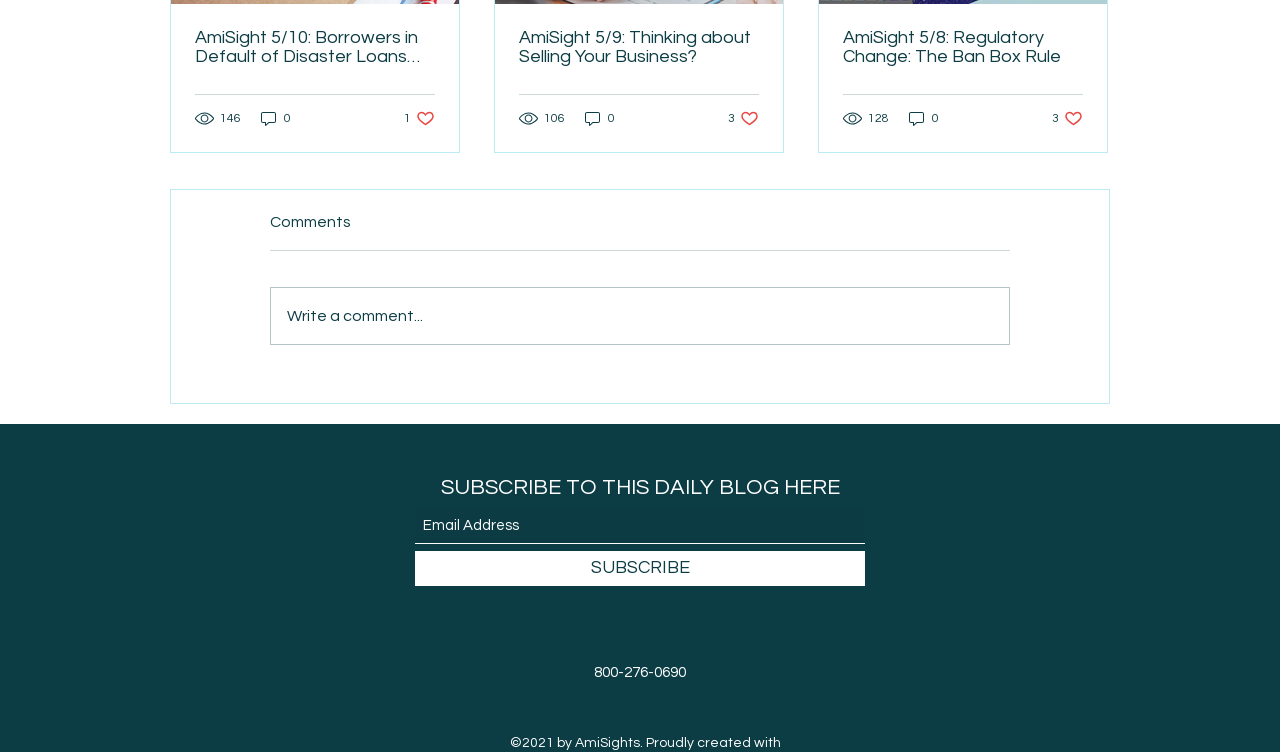Please respond to the question with a concise word or phrase:
How many views does the second post have?

106 views